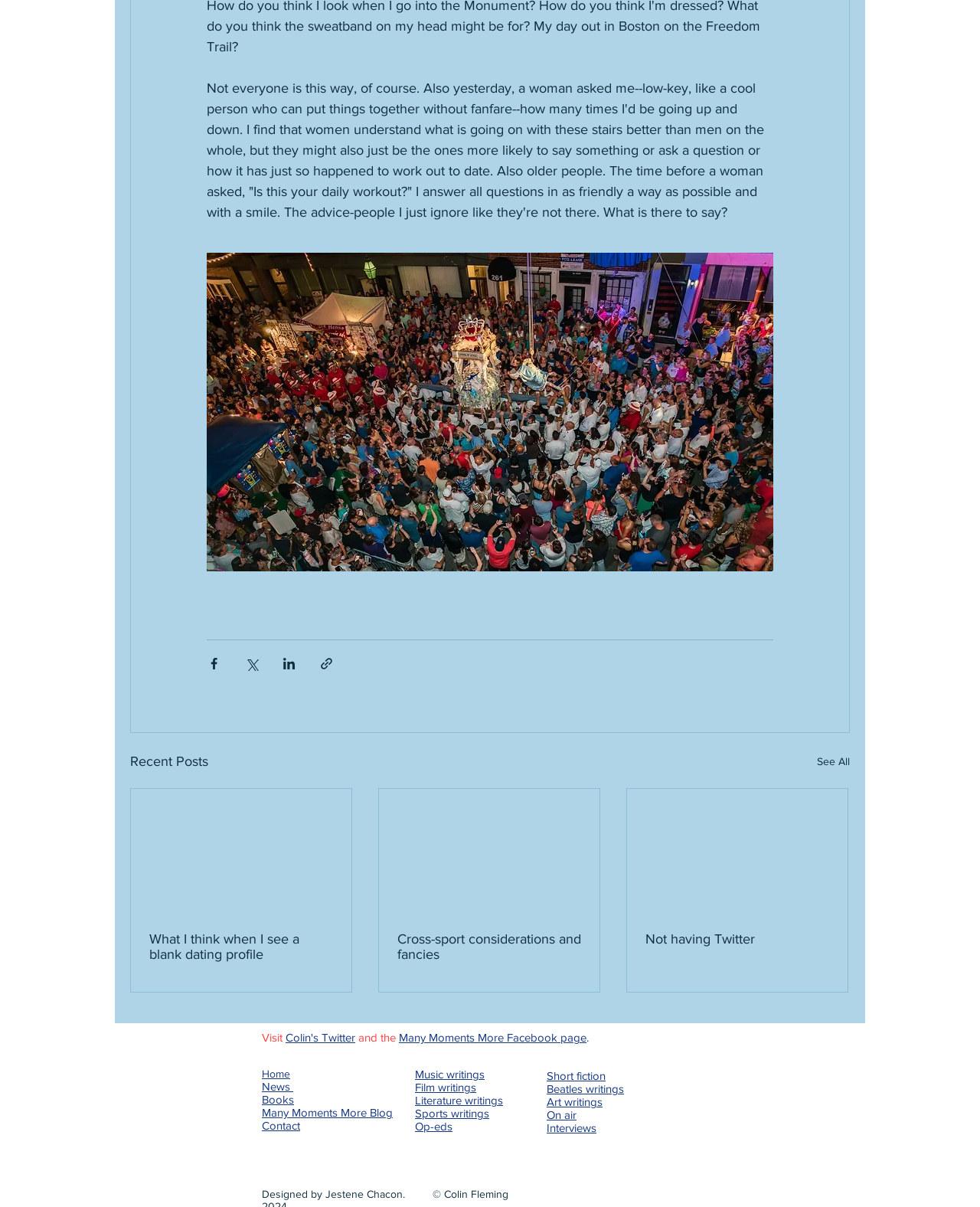Answer this question using a single word or a brief phrase:
How many links are there in the navigation menu?

14